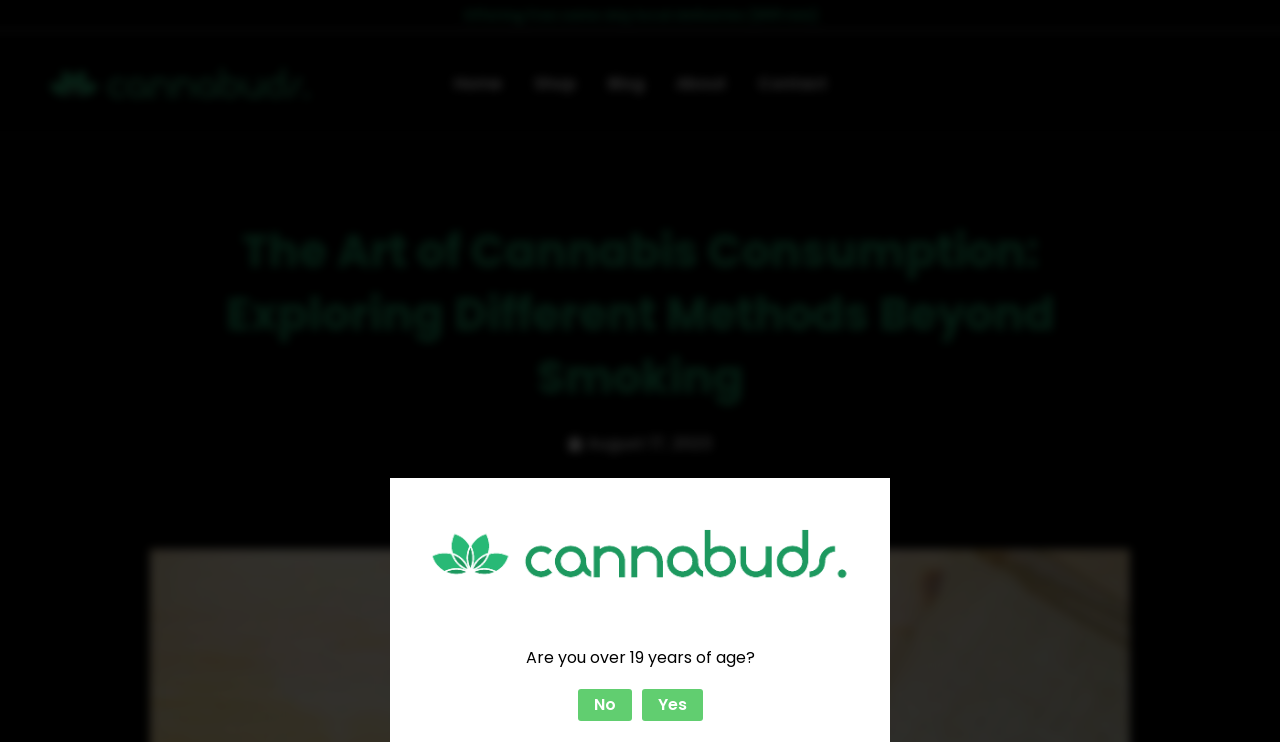How many navigation links are in the primary menu?
Can you offer a detailed and complete answer to this question?

The navigation element 'Site Navigation: Primary Menu' contains 5 links: 'Home', 'Shop', 'Blog', 'About', and 'Contact'.